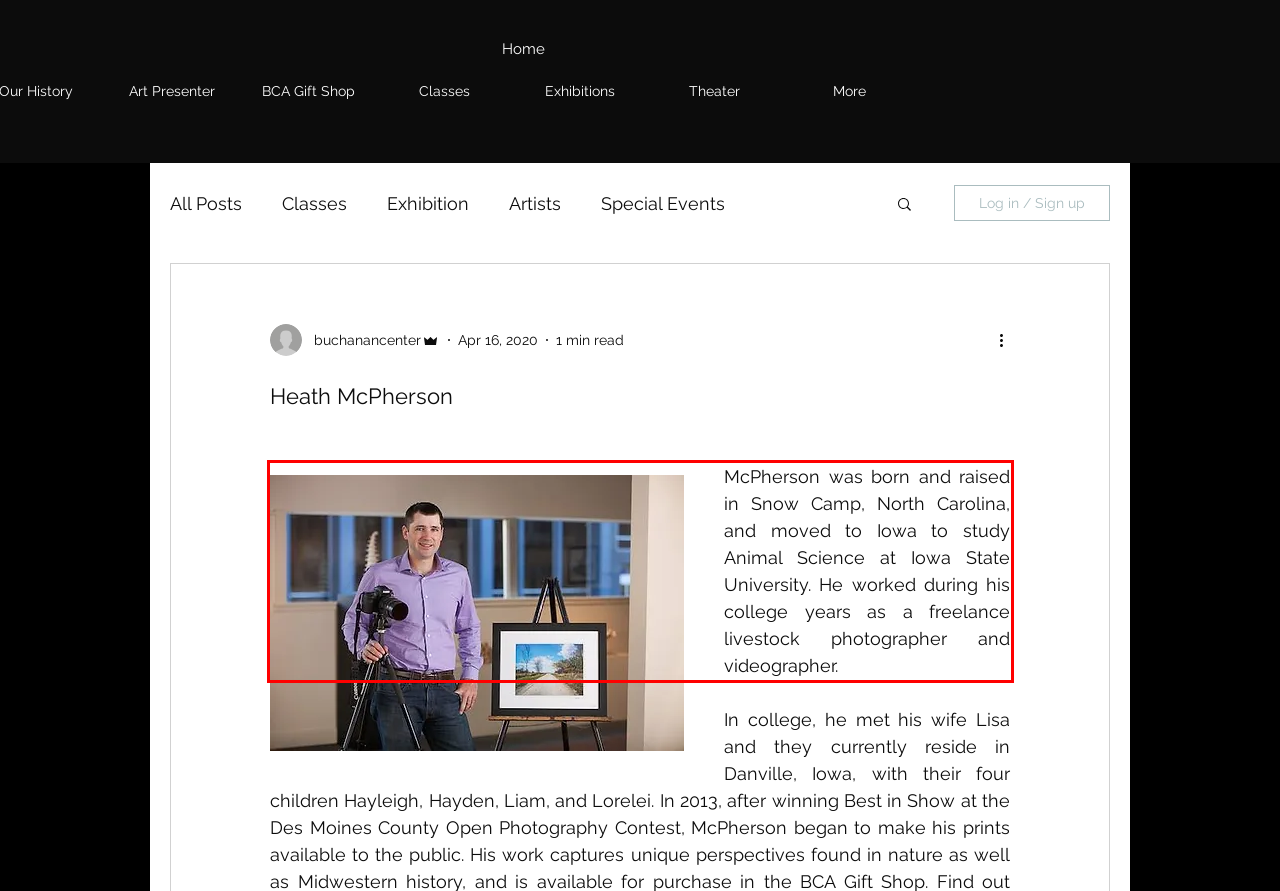Given a webpage screenshot, identify the text inside the red bounding box using OCR and extract it.

McPherson was born and raised in Snow Camp, North Carolina, and moved to Iowa to study Animal Science at Iowa State University. He worked during his college years as a freelance livestock photographer and videographer.